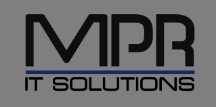Provide a thorough description of what you see in the image.

The image features the logo of "MPR IT Solutions," a company specializing in technology and IT support services. The logo prominently displays the letters "MPR" in bold typography, emphasizing the brand's identity. Below the main logo, the phrase "IT SOLUTIONS" is featured, reinforcing the company's focus on providing IT-related services. The design is sleek and modern, likely intended to convey professionalism and reliability in the tech industry. The logo is set against a grey background, enhancing its visibility and impact.